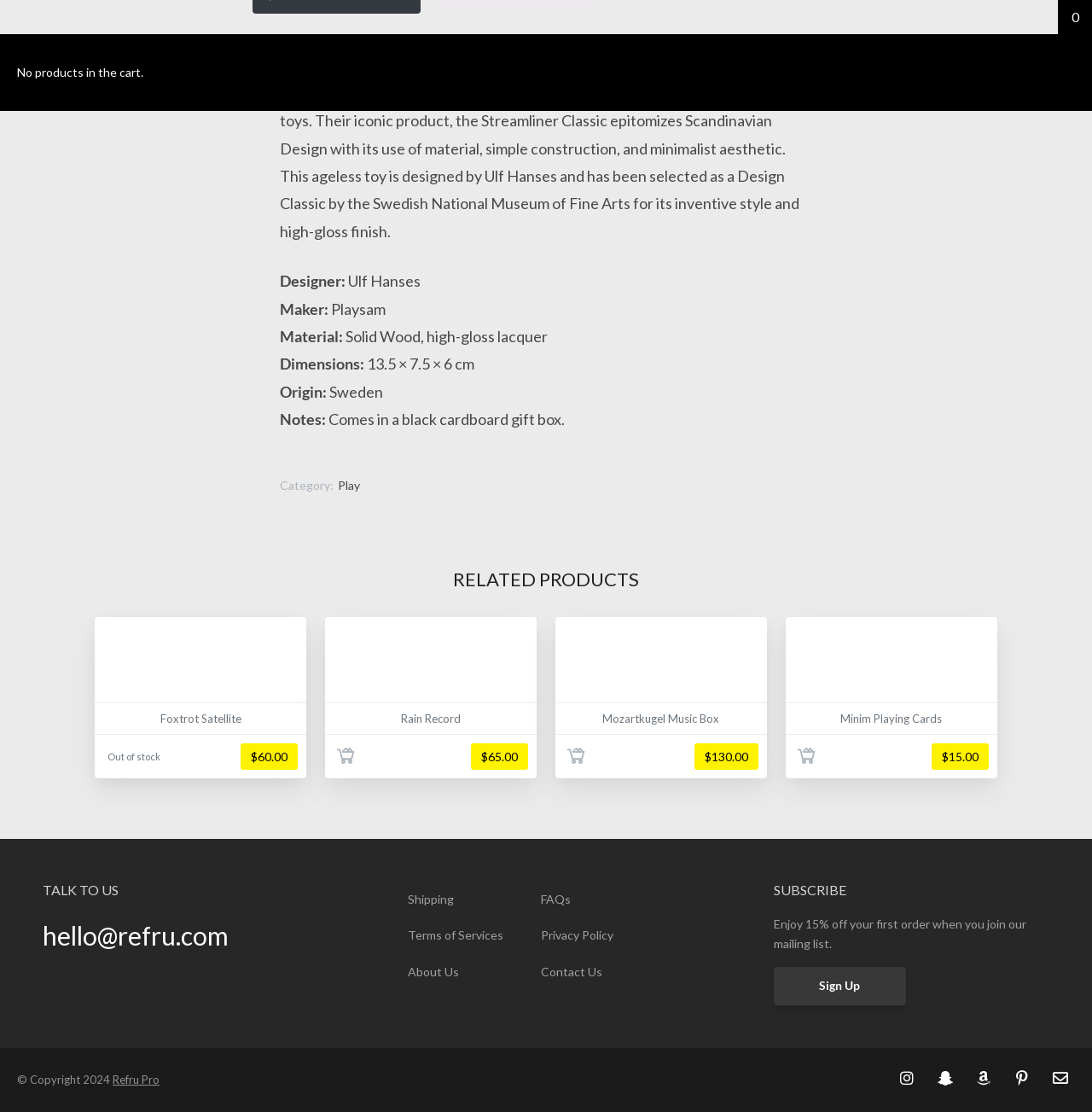Using the webpage screenshot, find the UI element described by parent_node: Rain Record aria-label="Rain Record". Provide the bounding box coordinates in the format (top-left x, top-left y, bottom-right x, bottom-right y), ensuring all values are floating point numbers between 0 and 1.

[0.298, 0.555, 0.492, 0.7]